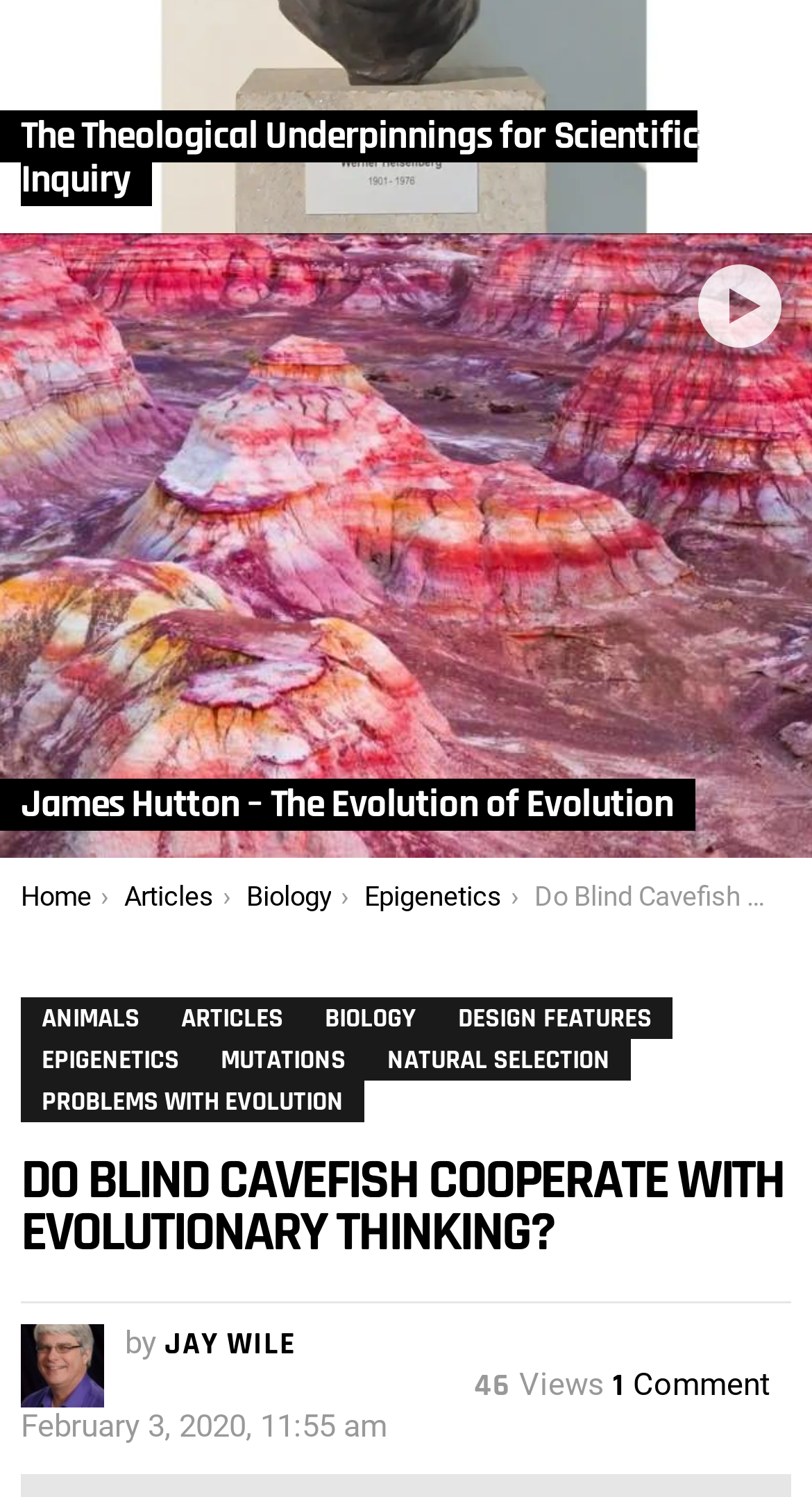Find the bounding box coordinates of the clickable element required to execute the following instruction: "Go to the 'Home' page". Provide the coordinates as four float numbers between 0 and 1, i.e., [left, top, right, bottom].

[0.026, 0.588, 0.113, 0.609]